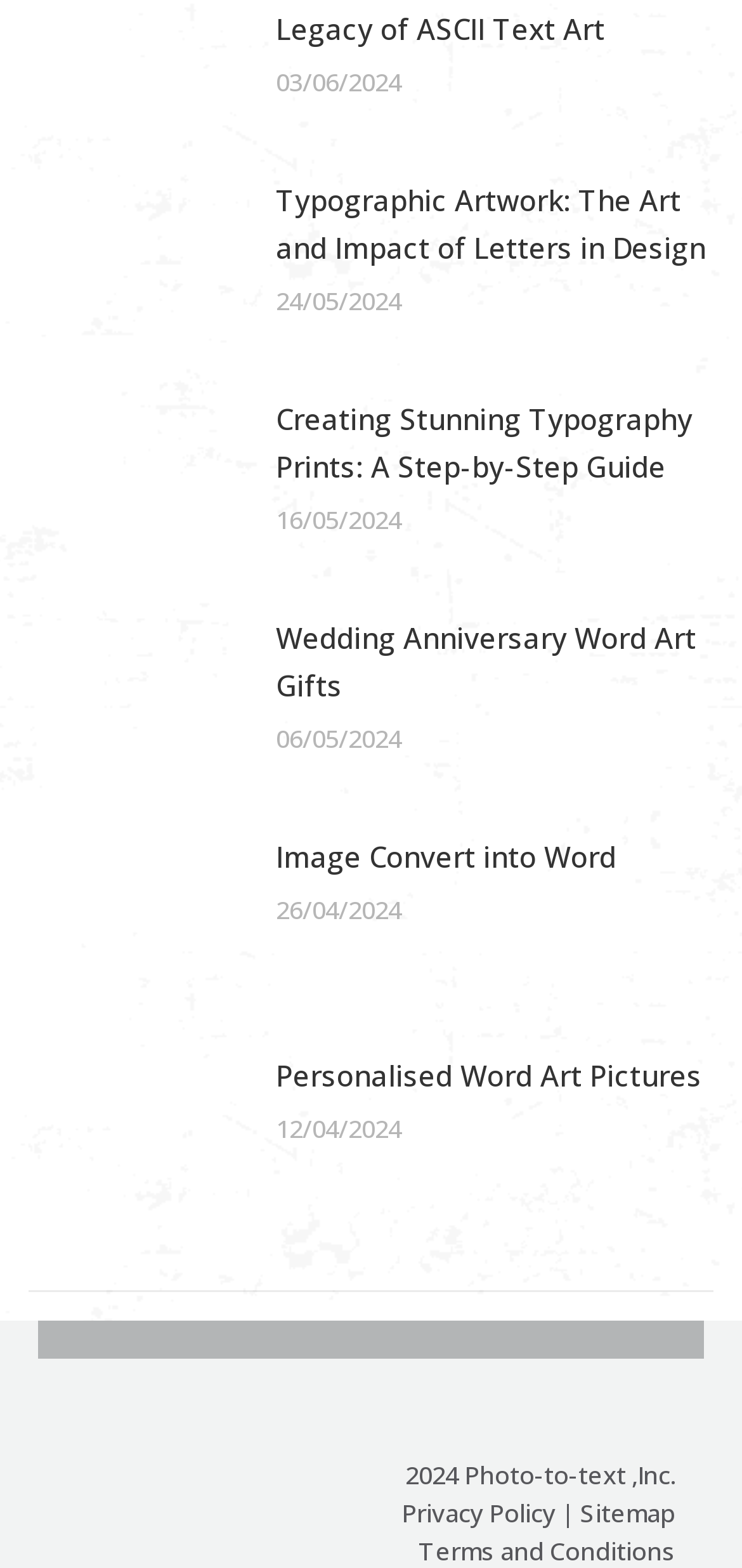Please determine the bounding box coordinates of the area that needs to be clicked to complete this task: 'Explore Creating Stunning Typography Prints: A Step-by-Step Guide'. The coordinates must be four float numbers between 0 and 1, formatted as [left, top, right, bottom].

[0.372, 0.252, 0.962, 0.313]